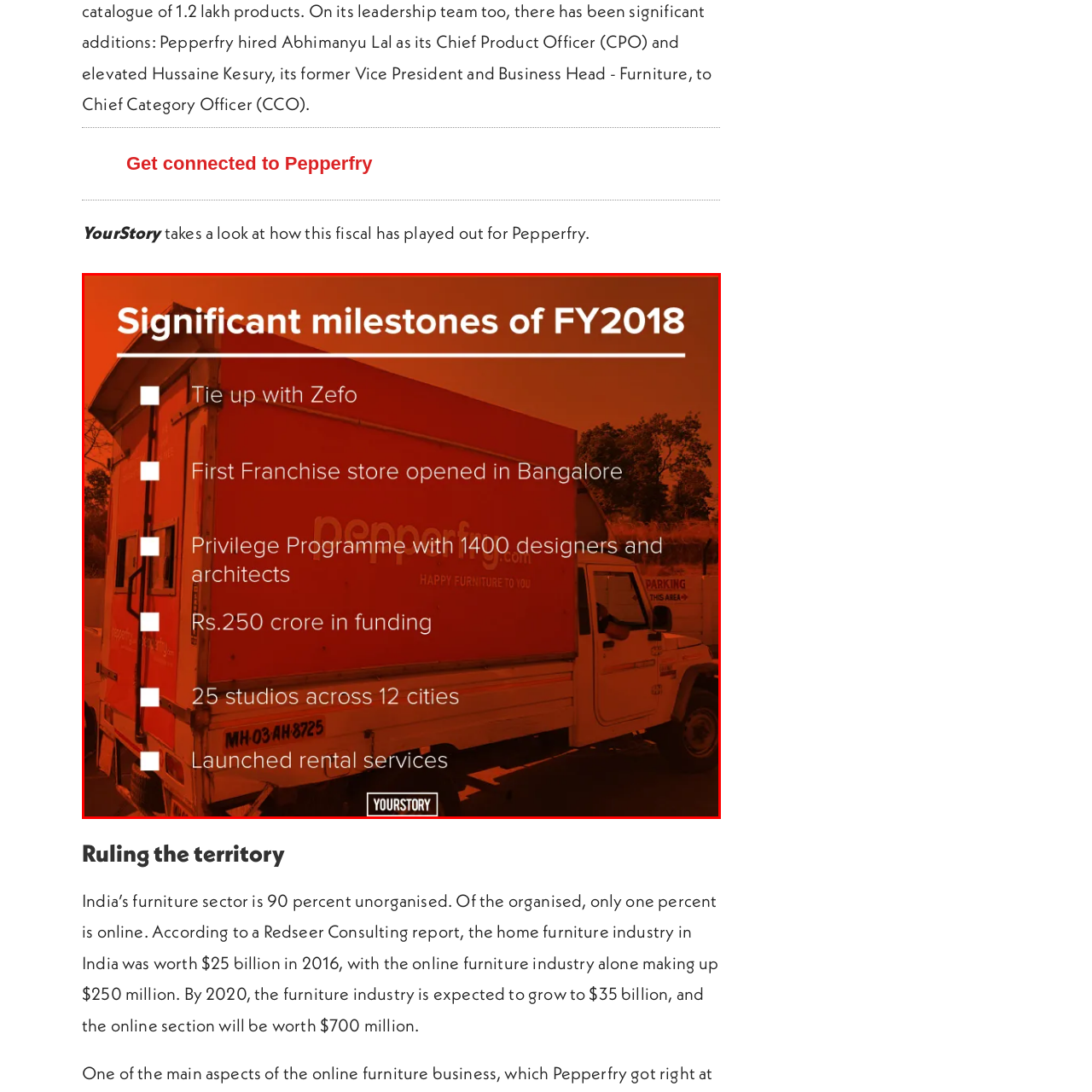Focus on the section marked by the red bounding box and reply with a single word or phrase: How many designers and architects are part of the Privilege Programme?

1,400